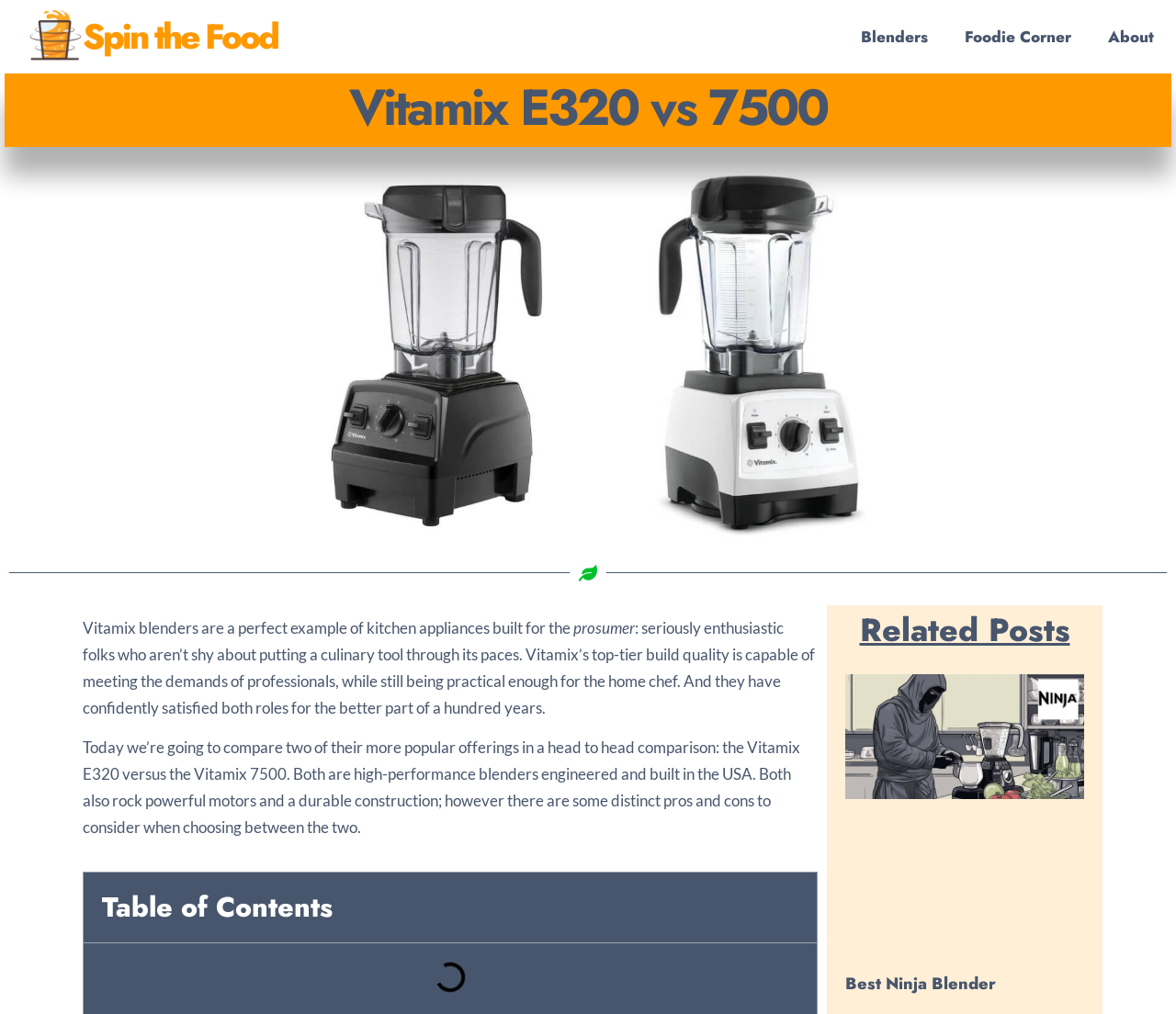Answer succinctly with a single word or phrase:
What is the title of the first related post?

The best Ninja blender